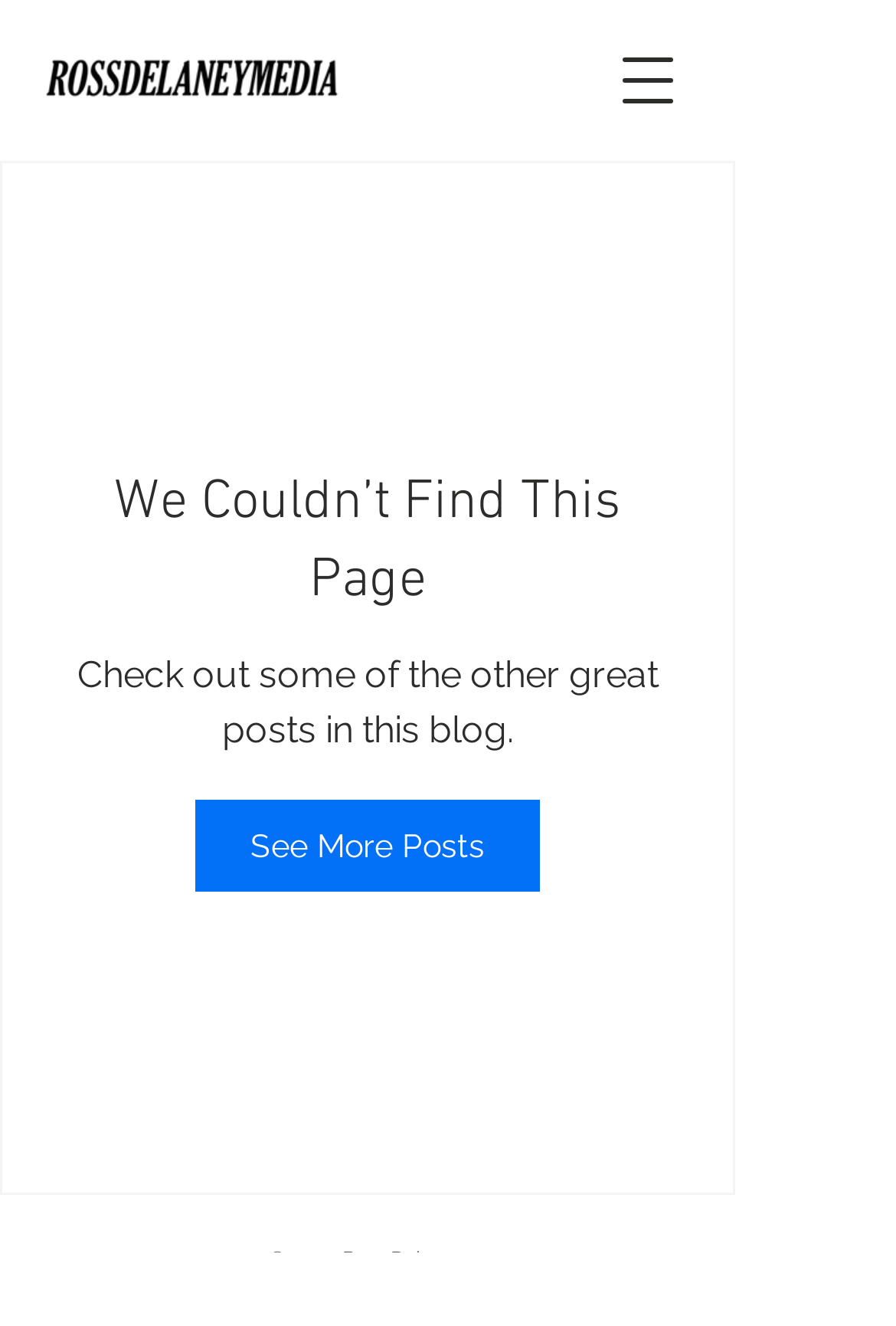Provide your answer in a single word or phrase: 
Who owns the copyright of this webpage?

Ross Delaney